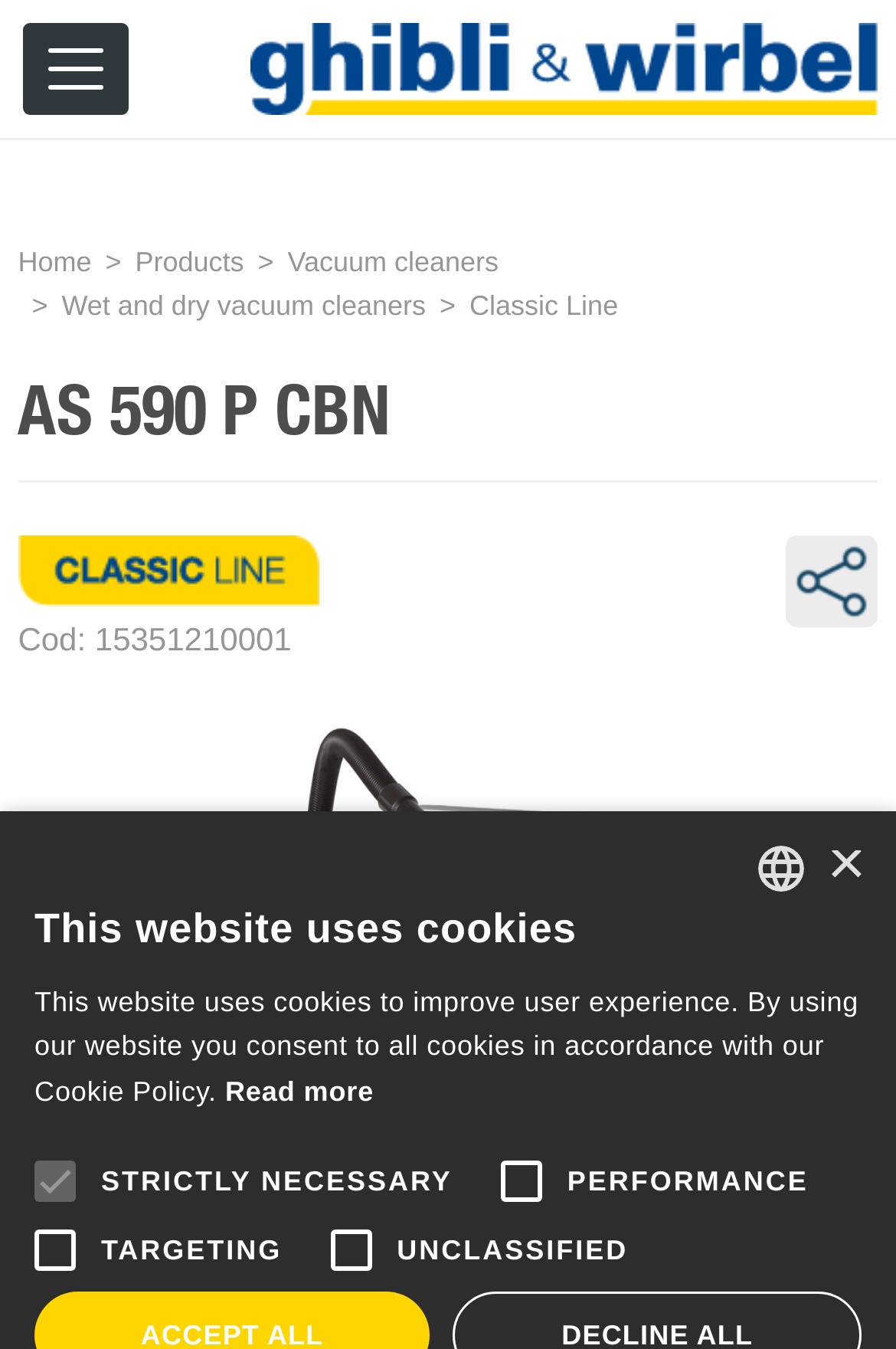What is the category of the product 'Wet and dry vacuum cleaners'?
Look at the image and respond with a single word or a short phrase.

Vacuum cleaners